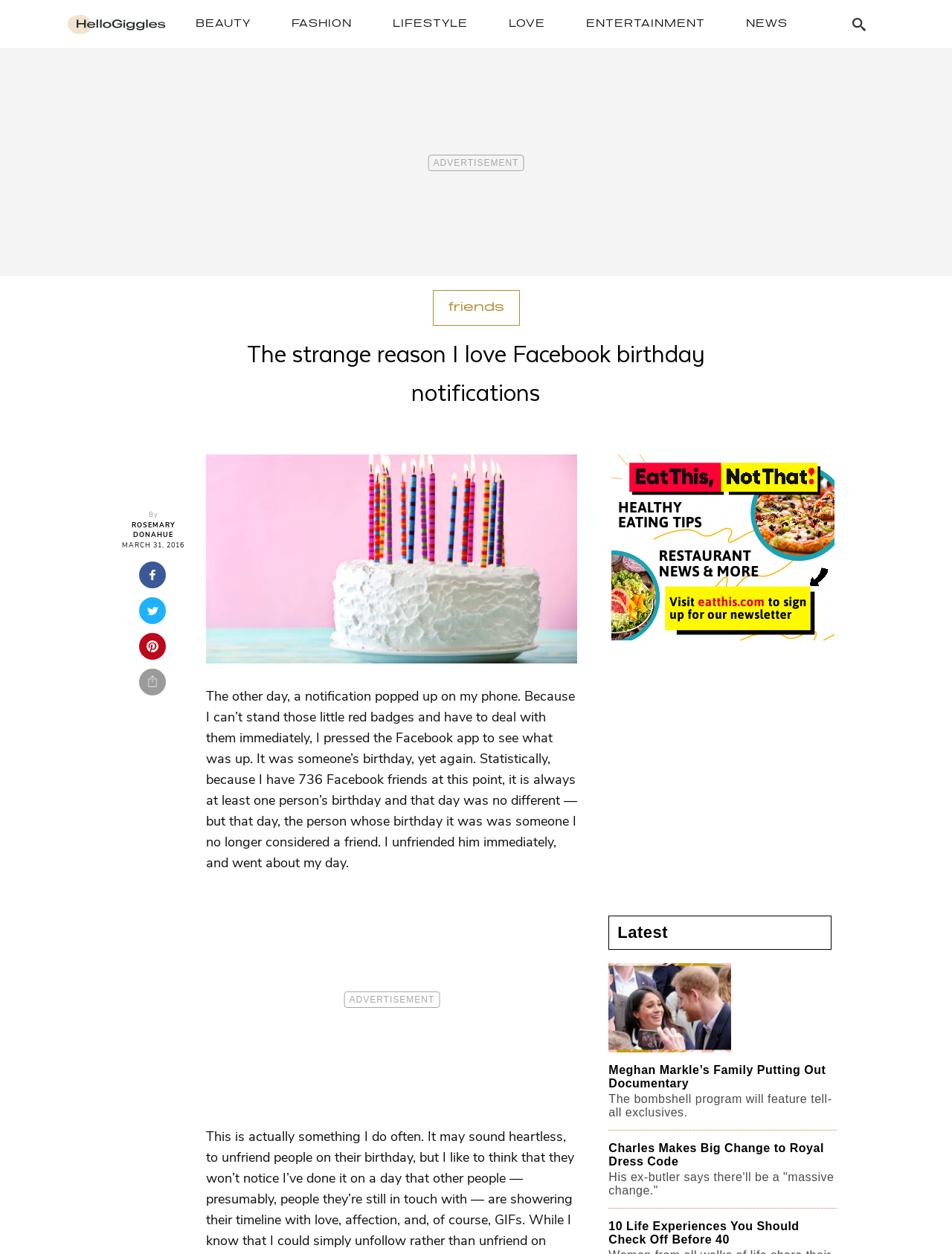Show the bounding box coordinates of the region that should be clicked to follow the instruction: "View the 'Meghan Markle’s Family Putting Out Documentary' article."

[0.639, 0.768, 0.879, 0.902]